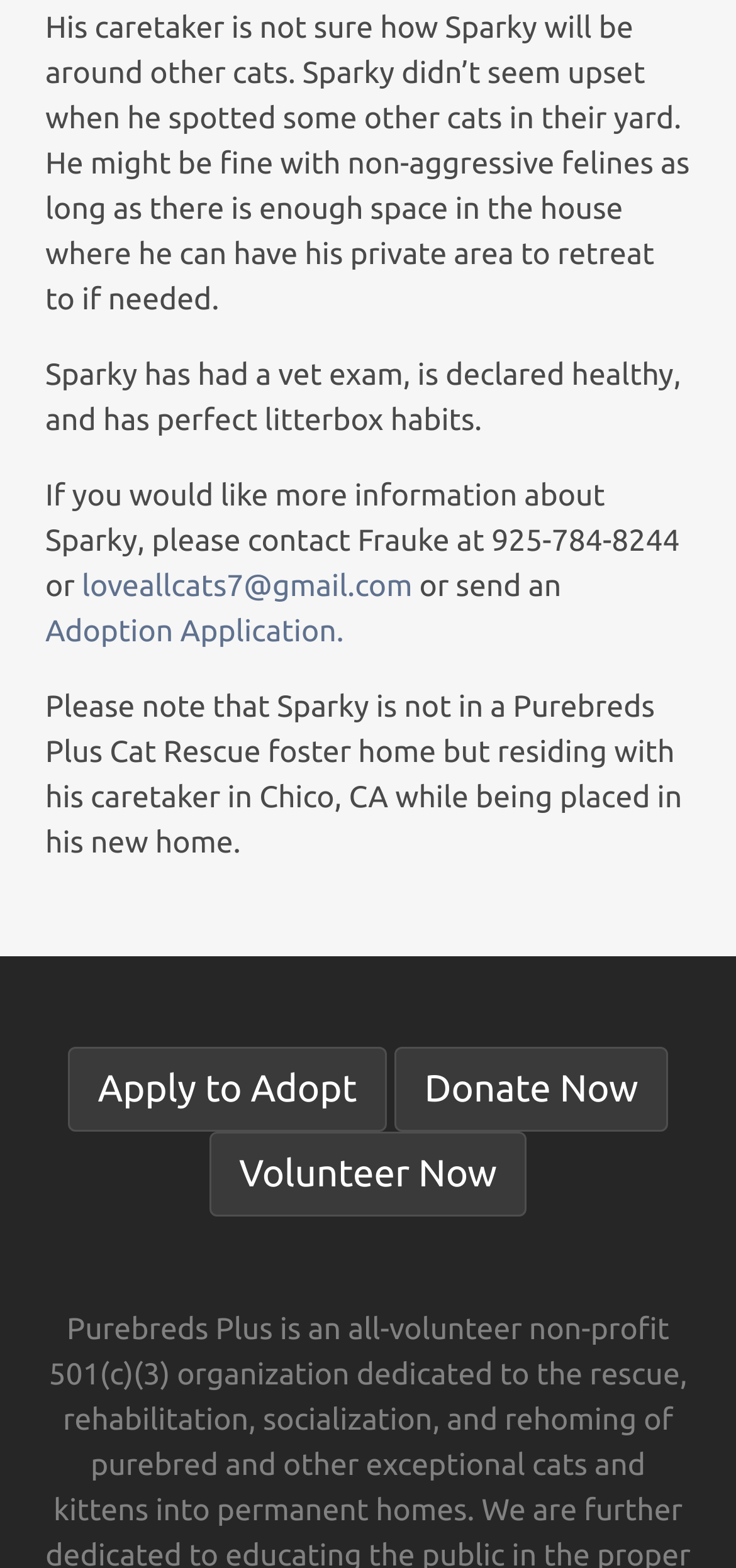How can you contact Frauke for more information about Sparky?
Answer the question using a single word or phrase, according to the image.

Call 925-784-8244 or email